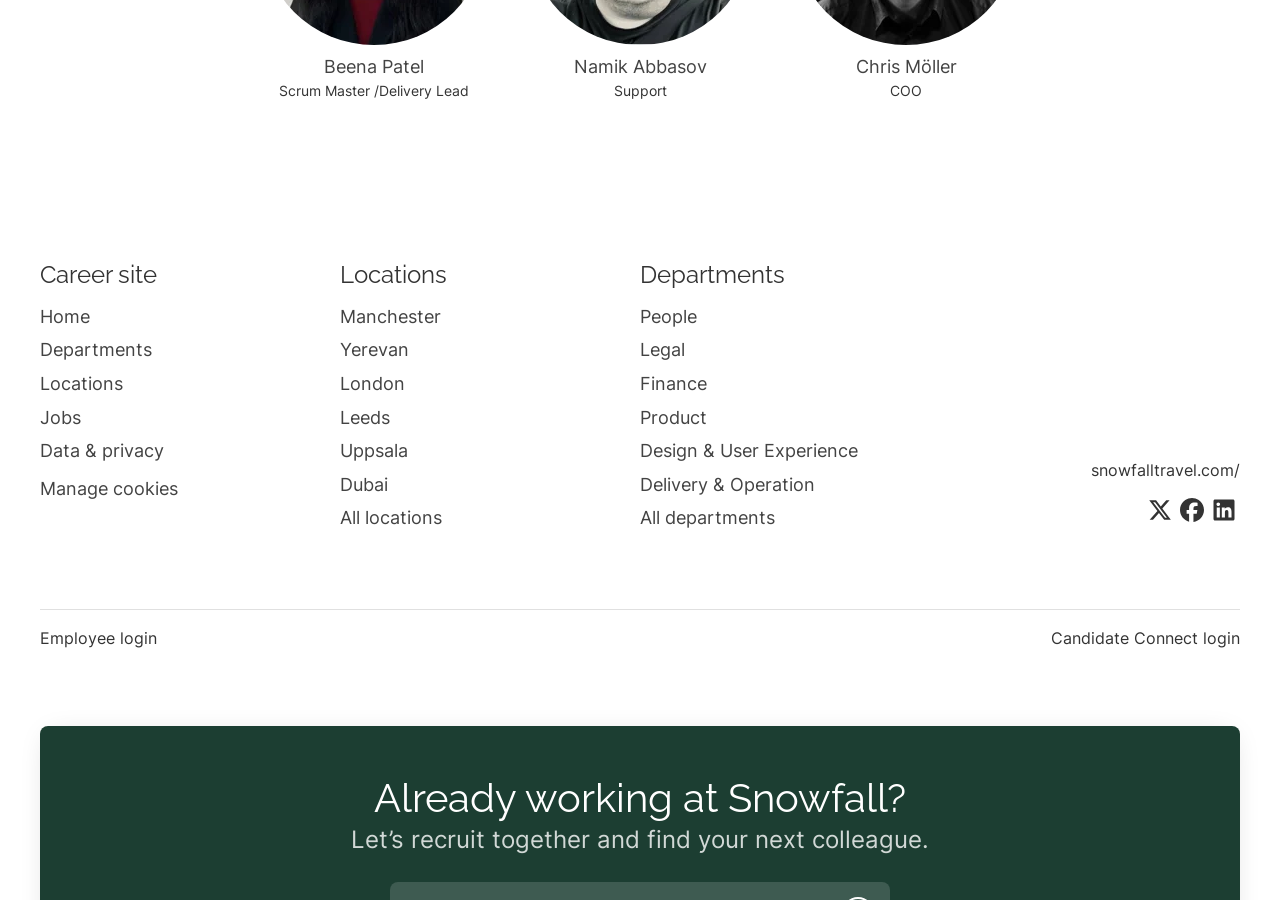Provide the bounding box coordinates of the area you need to click to execute the following instruction: "Explore Manchester location".

[0.266, 0.335, 0.345, 0.368]